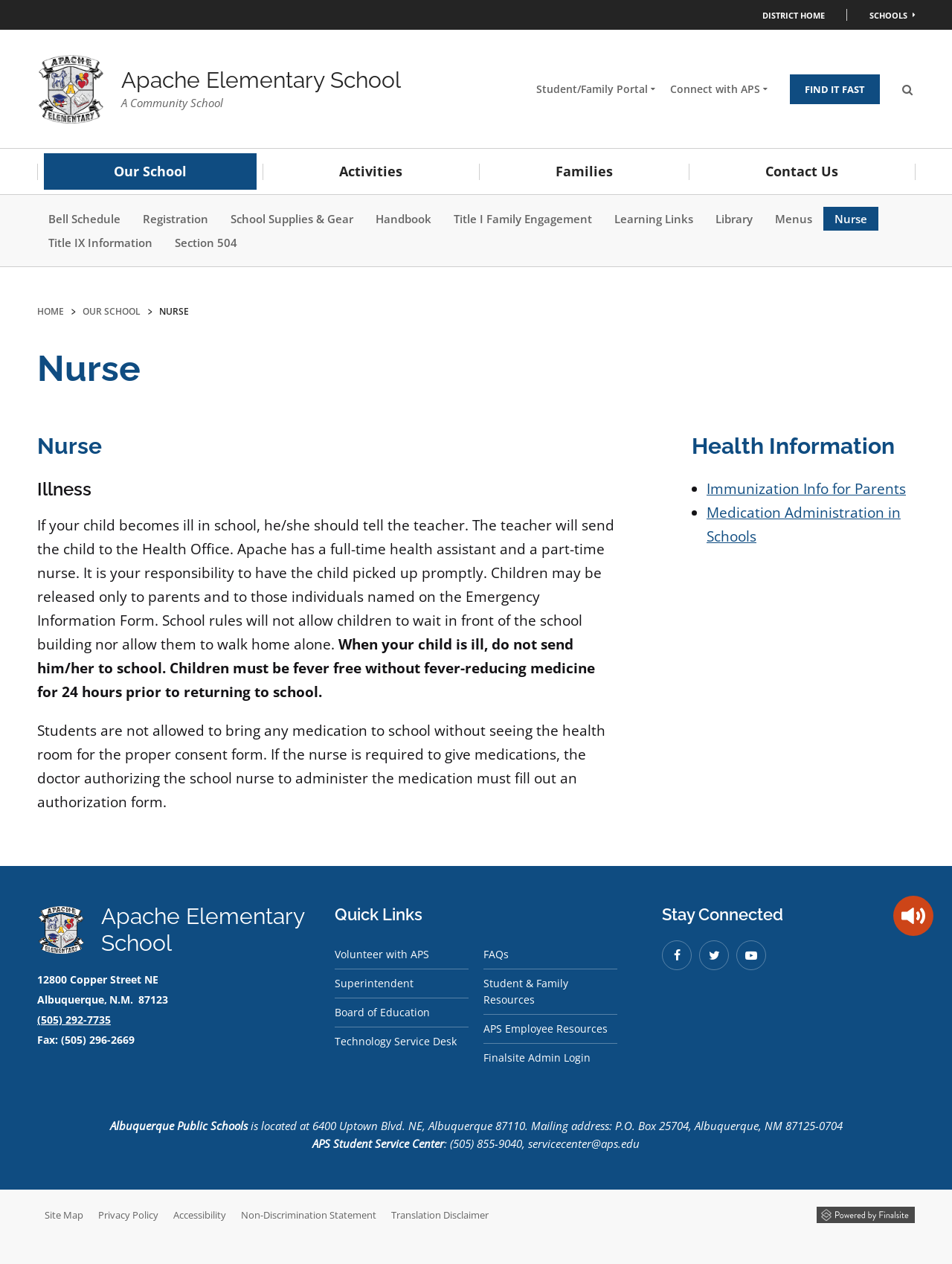Please find the bounding box coordinates of the element that you should click to achieve the following instruction: "Go to Cart". The coordinates should be presented as four float numbers between 0 and 1: [left, top, right, bottom].

None